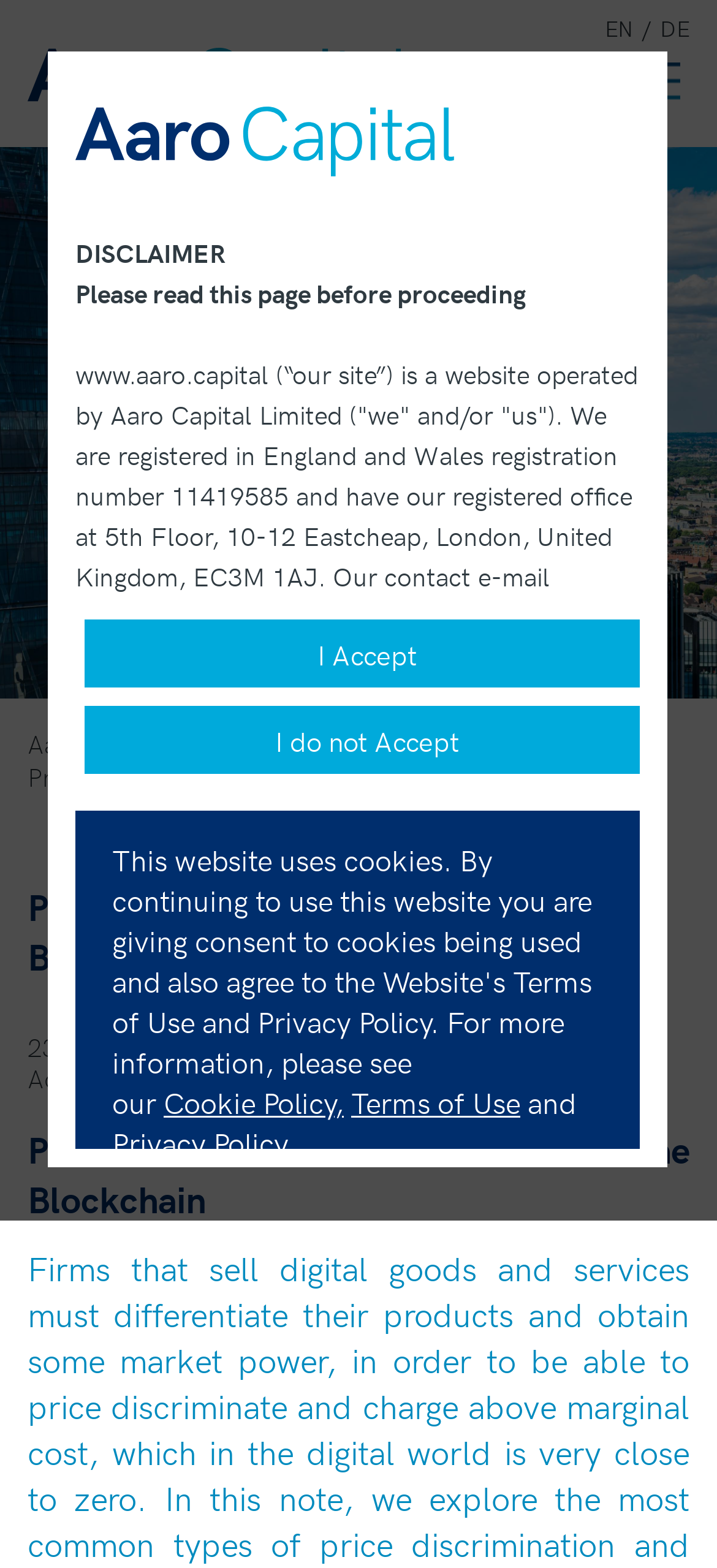Find the bounding box coordinates of the element you need to click on to perform this action: 'Click the Aaro Capital logo'. The coordinates should be represented by four float values between 0 and 1, in the format [left, top, right, bottom].

[0.038, 0.03, 0.462, 0.066]